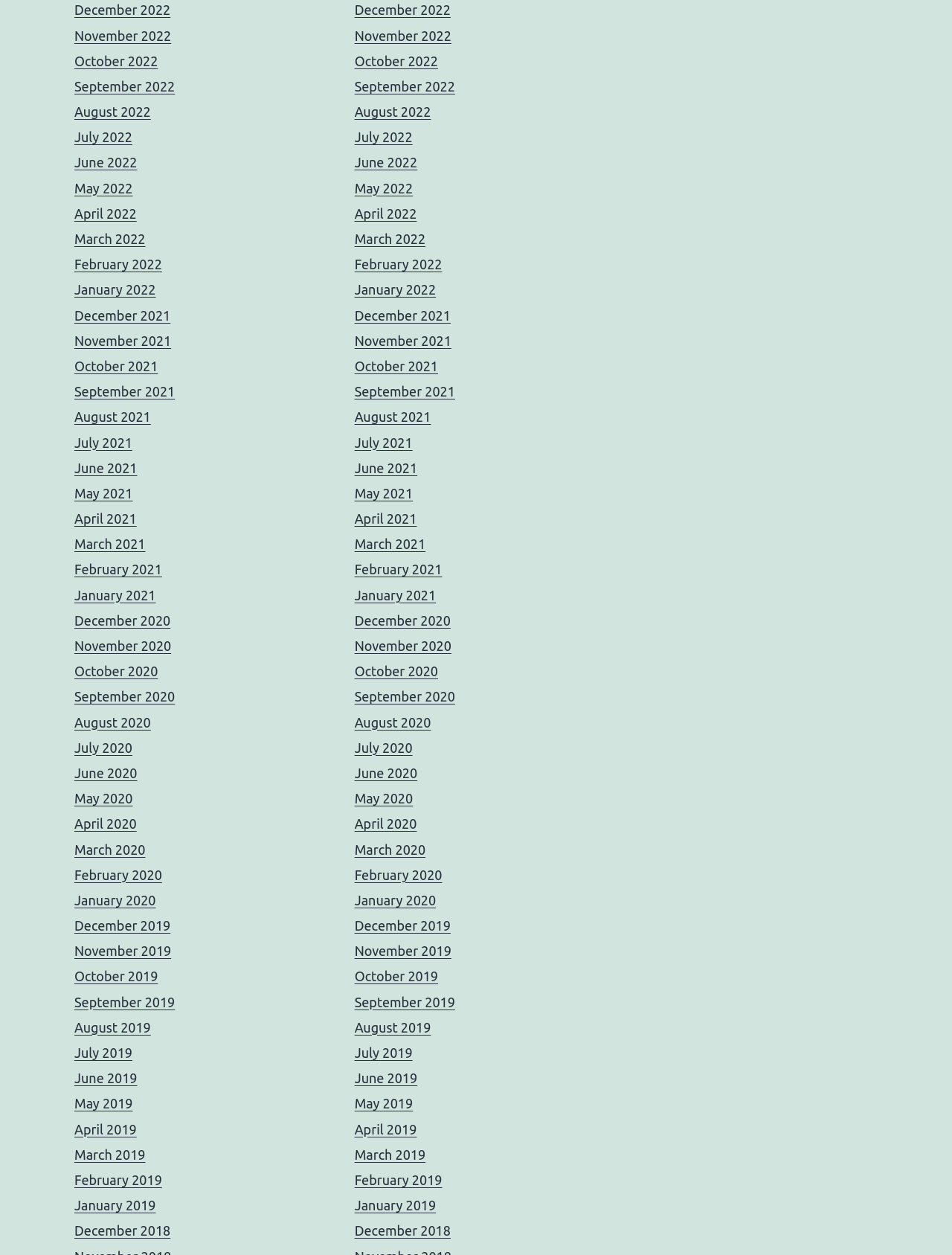Please specify the bounding box coordinates of the clickable region to carry out the following instruction: "Select June 2022". The coordinates should be four float numbers between 0 and 1, in the format [left, top, right, bottom].

[0.372, 0.124, 0.438, 0.135]